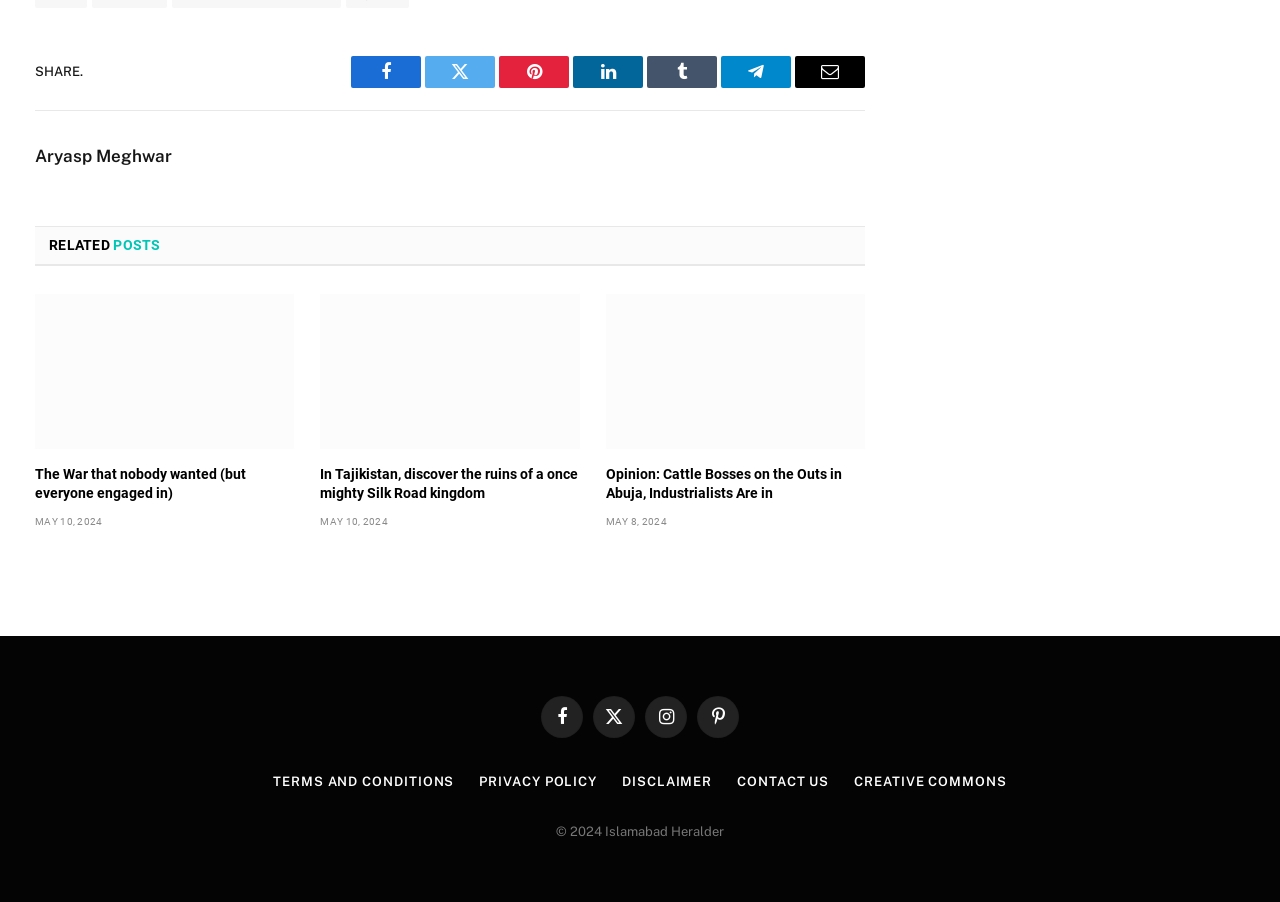What is the date of the first related post? Based on the image, give a response in one word or a short phrase.

MAY 10, 2024